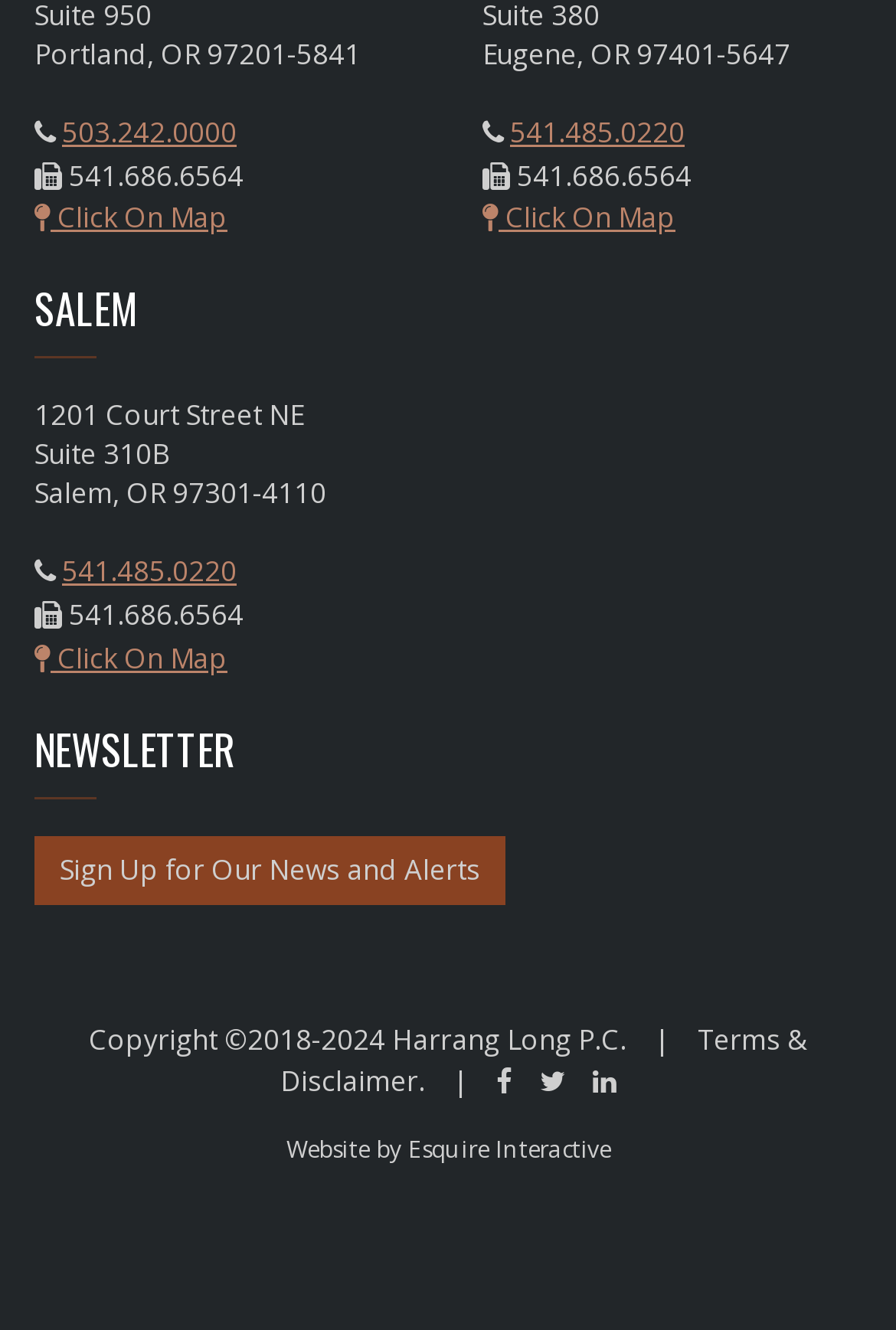Determine the bounding box coordinates of the clickable element to achieve the following action: 'Click on the Eugene location'. Provide the coordinates as four float values between 0 and 1, formatted as [left, top, right, bottom].

[0.538, 0.149, 0.754, 0.179]